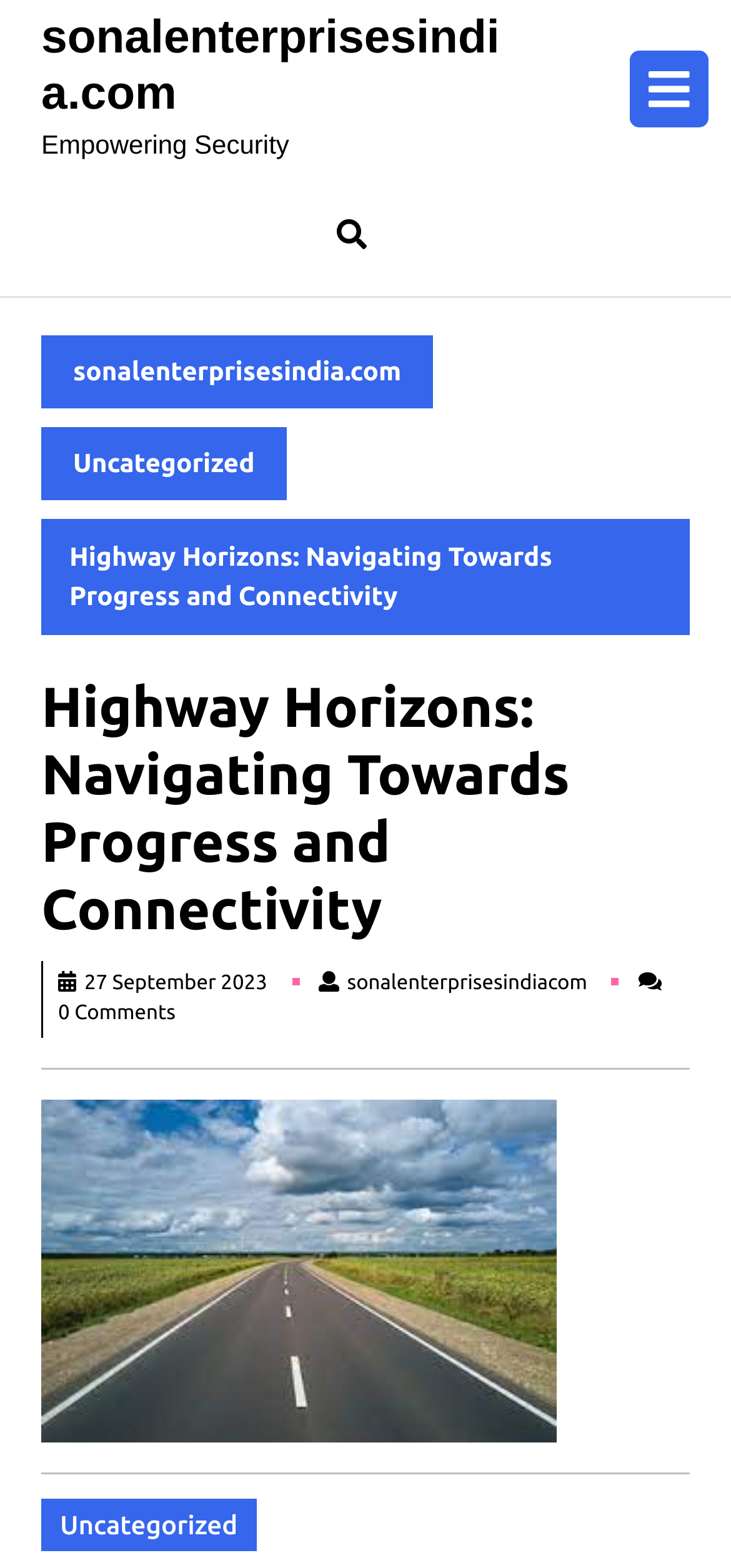Please answer the following question using a single word or phrase: 
What is the website's domain name?

sonalenterprisesindia.com